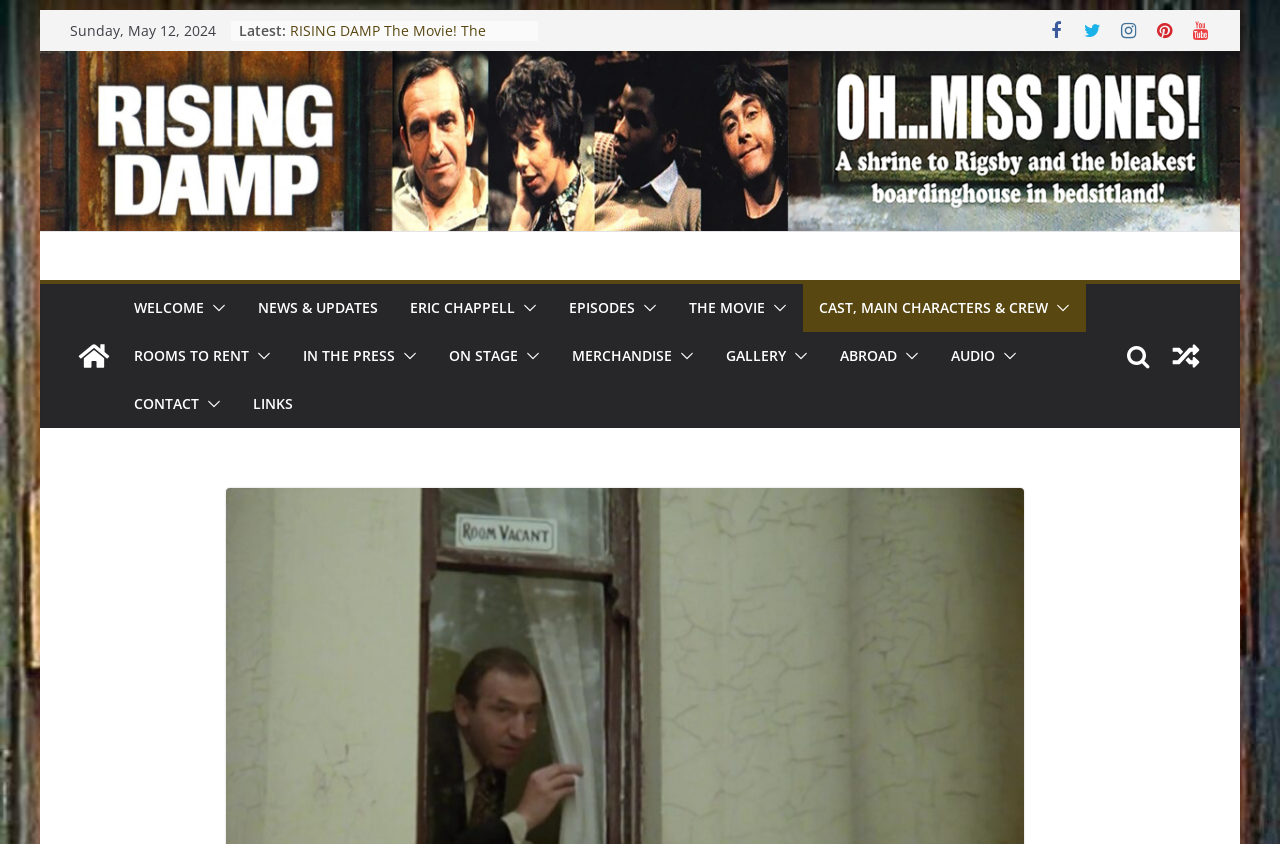Kindly provide the bounding box coordinates of the section you need to click on to fulfill the given instruction: "Visit the Oh…Miss Jones! homepage".

[0.031, 0.064, 0.969, 0.09]